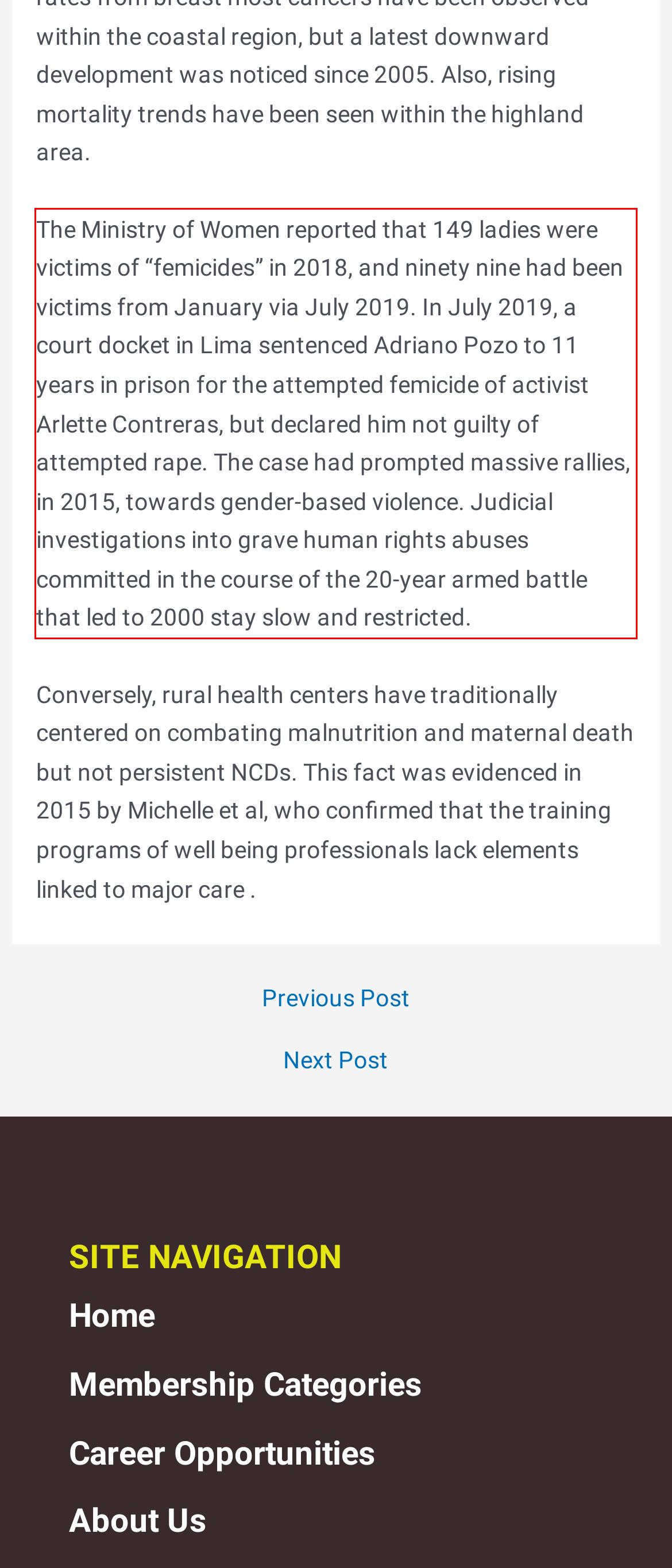Please identify and extract the text from the UI element that is surrounded by a red bounding box in the provided webpage screenshot.

The Ministry of Women reported that 149 ladies were victims of “femicides” in 2018, and ninety nine had been victims from January via July 2019. In July 2019, a court docket in Lima sentenced Adriano Pozo to 11 years in prison for the attempted femicide of activist Arlette Contreras, but declared him not guilty of attempted rape. The case had prompted massive rallies, in 2015, towards gender-based violence. Judicial investigations into grave human rights abuses committed in the course of the 20-year armed battle that led to 2000 stay slow and restricted.